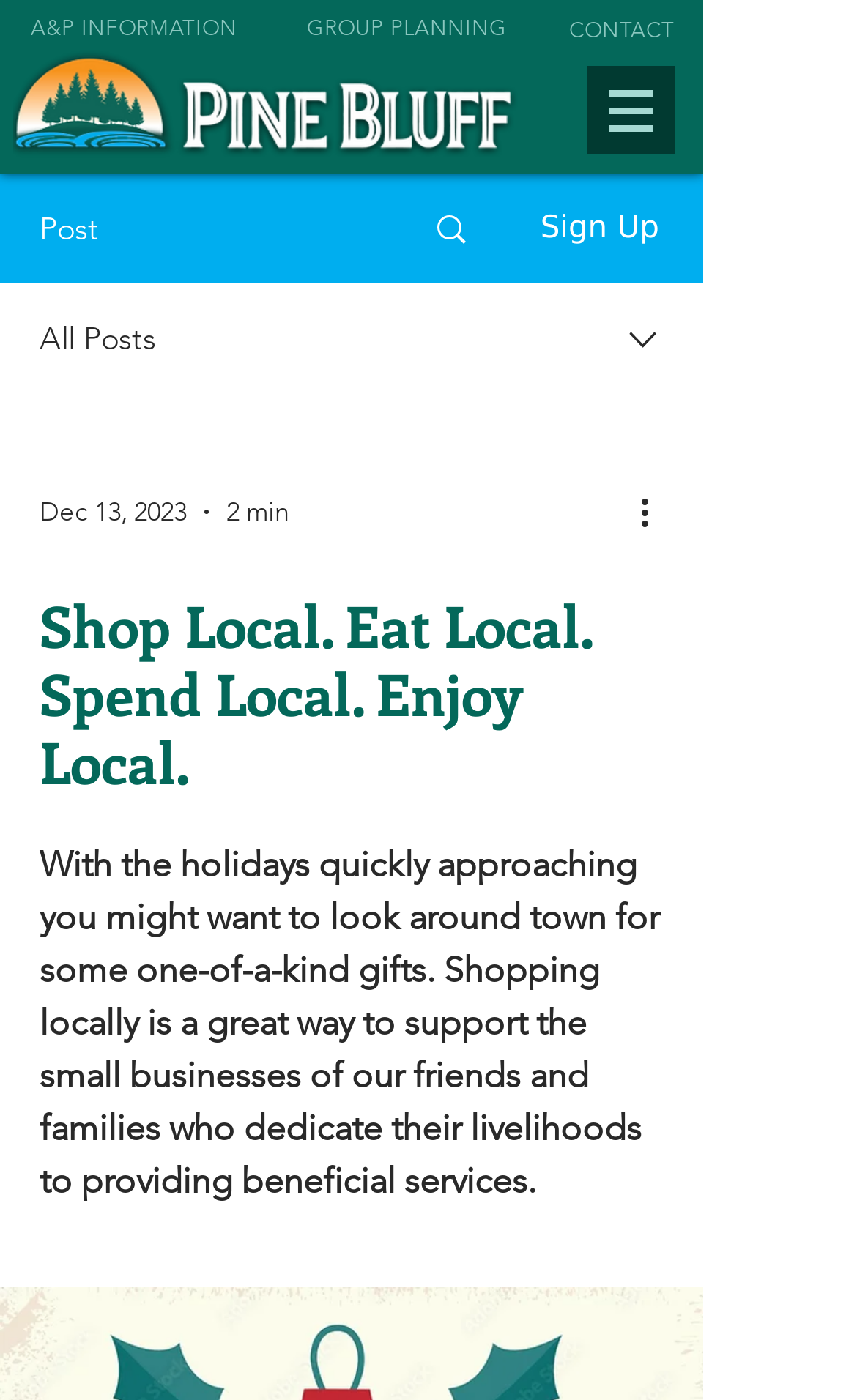Offer a meticulous caption that includes all visible features of the webpage.

This webpage appears to be a local business directory or community website. At the top left, there is a logo image of "PB-Logo_color-horizontal.png" with a link to it. Next to the logo, there are three links: "A&P INFORMATION", "GROUP PLANNING", and "CONTACT", which are likely navigation links to other sections of the website.

Below these links, there is a navigation menu labeled "Site" with a button that has a popup menu. The menu contains a few options, including "Post" and "Sign Up". There is also an image and a link with an image, which may be related to posting or signing up.

On the left side of the page, there is a section with a heading "Shop Local. Eat Local. Spend Local. Enjoy Local." This section contains a paragraph of text that encourages readers to shop locally during the holiday season, supporting small businesses and their owners who provide beneficial services.

Below this section, there is a combobox with a date "Dec 13, 2023" and a duration "2 min", which may be related to a post or event. There is also a button "More actions" with an image, which may provide additional options for the post or event.

The webpage has a total of four images, including the logo, an image in the navigation menu, and two images in the posting section. There are also several links and buttons throughout the page, which provide navigation and interaction options for the user.